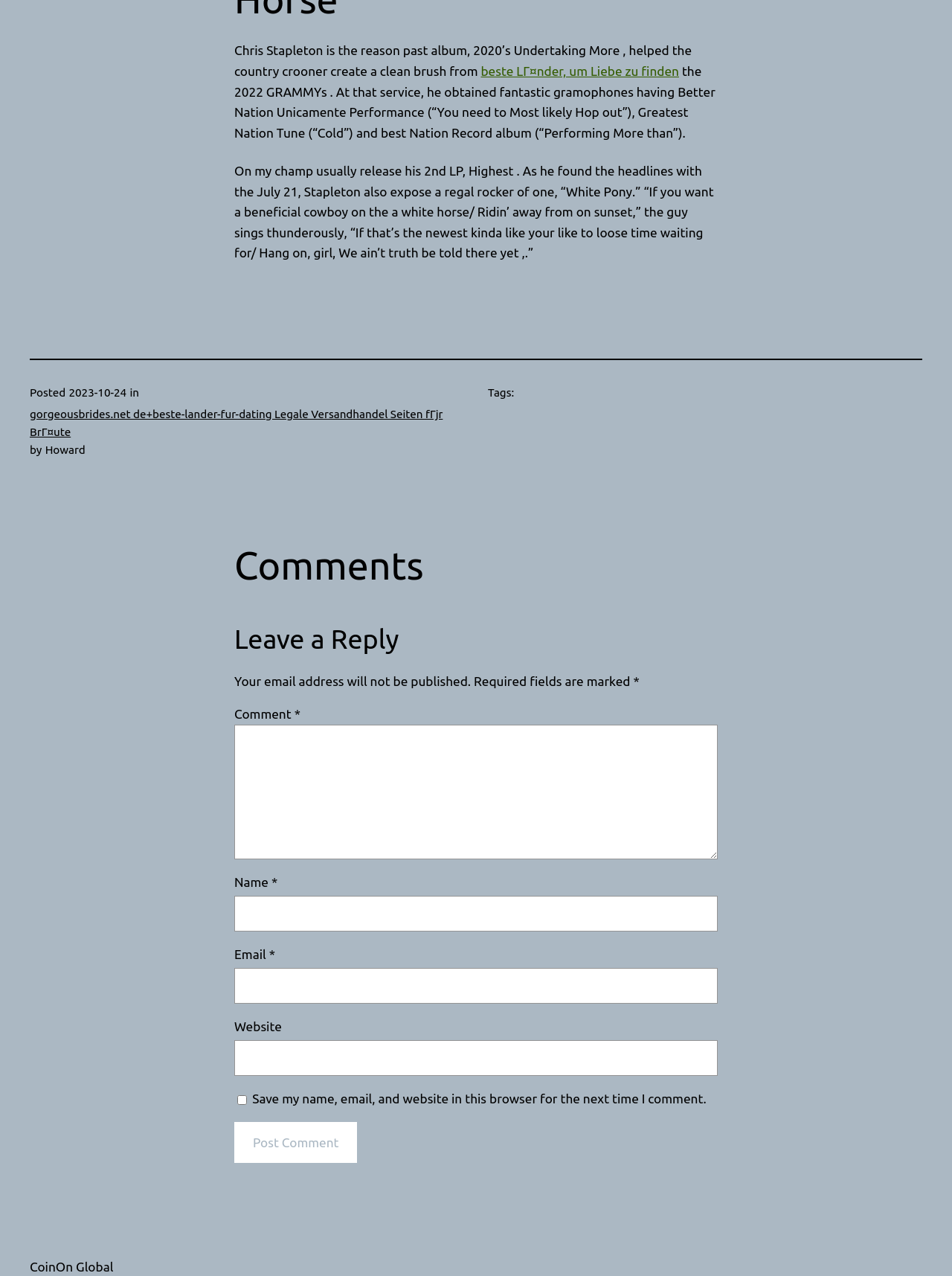Please specify the bounding box coordinates of the area that should be clicked to accomplish the following instruction: "Click the link to read about the best countries to find love". The coordinates should consist of four float numbers between 0 and 1, i.e., [left, top, right, bottom].

[0.505, 0.05, 0.713, 0.061]